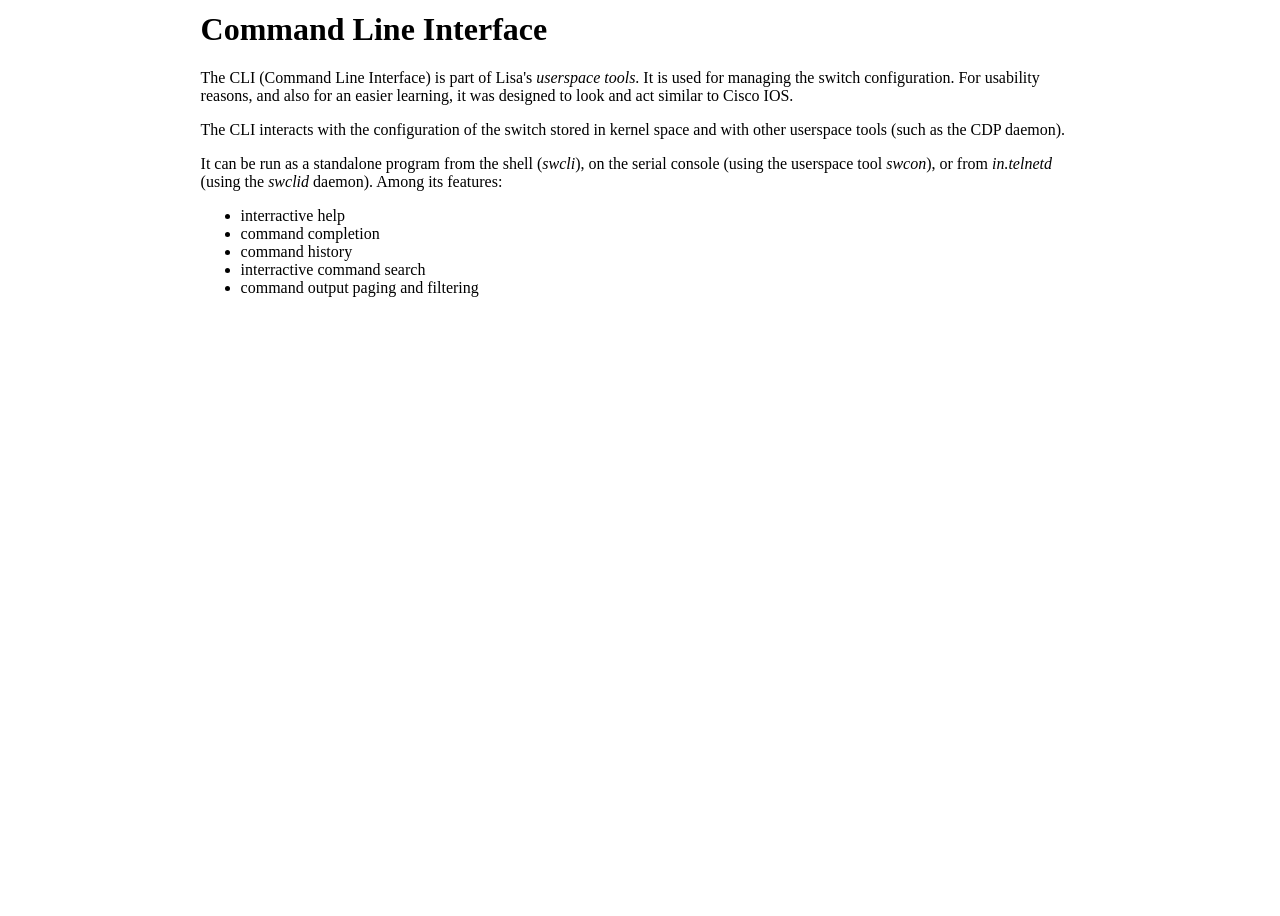What is the CLI designed to look and act similar to?
Based on the visual information, provide a detailed and comprehensive answer.

According to the text in the LayoutTableCell element, the CLI is designed to look and act similar to Cisco IOS for usability reasons and easier learning.